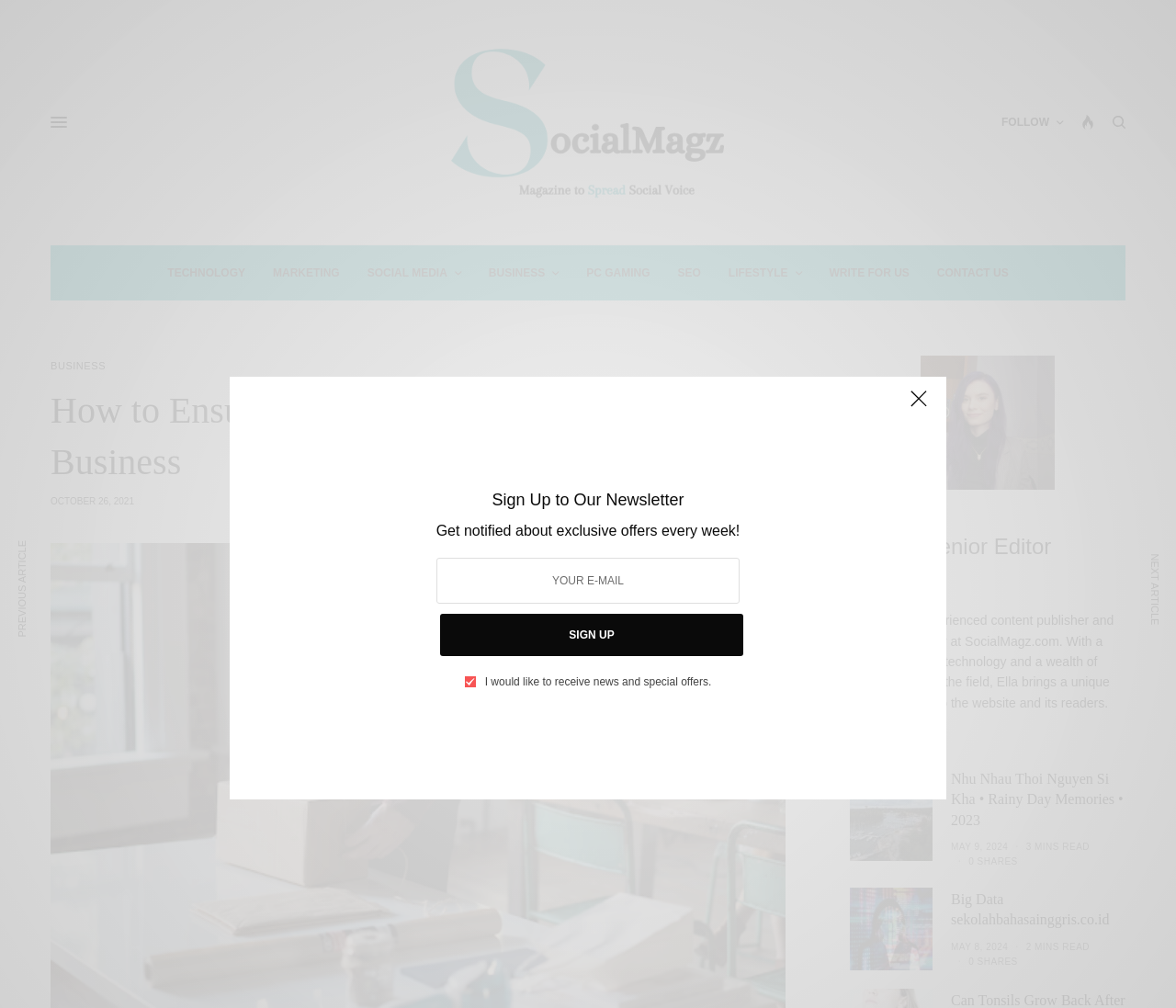Please provide a comprehensive response to the question below by analyzing the image: 
What is the topic of the second article?

I looked at the second article section and found the heading 'Big Data sekolahbahasainggris.co.id', which suggests that the topic of the article is Big Data.